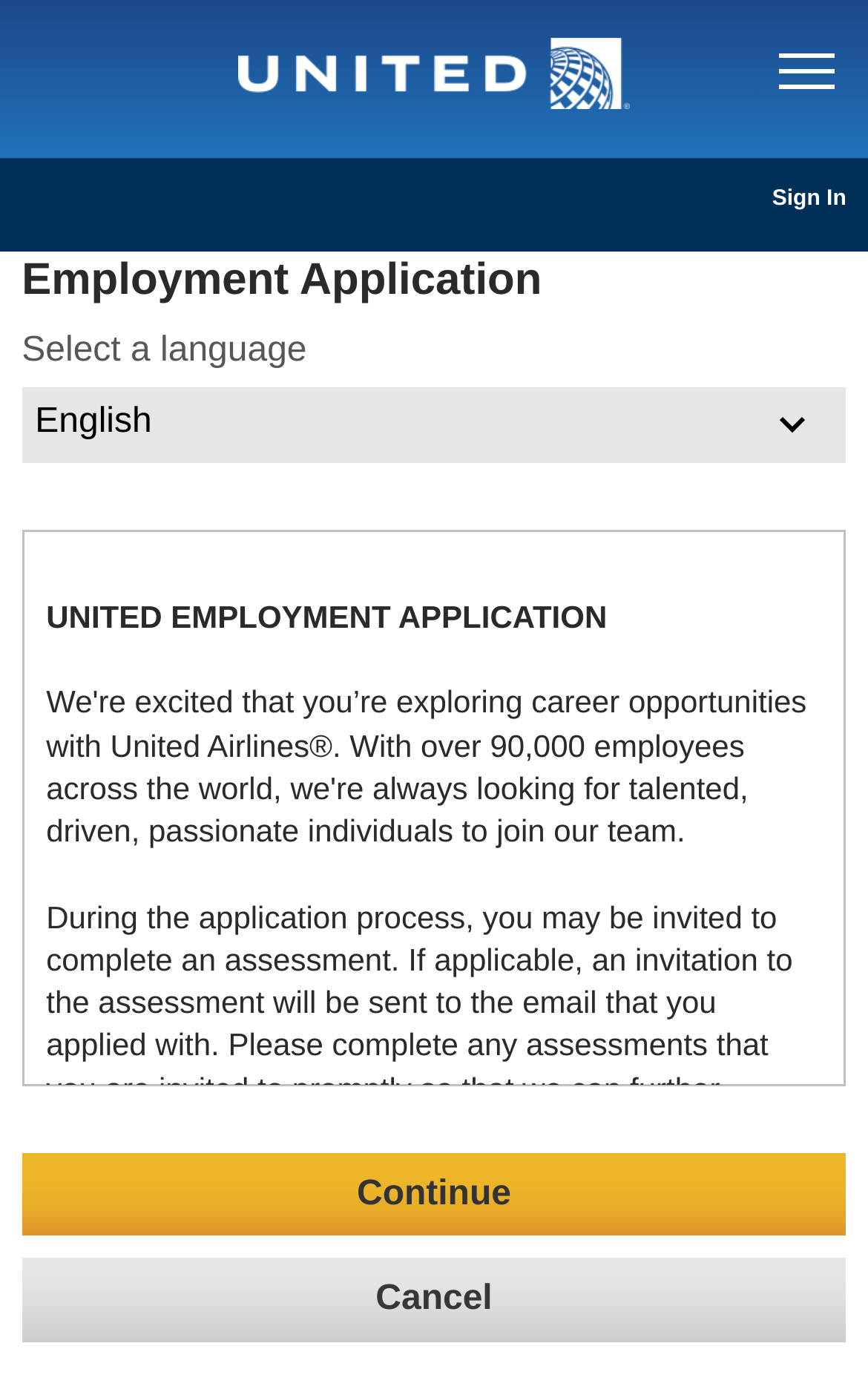Please reply with a single word or brief phrase to the question: 
What is the language selection option on this webpage?

Combobox